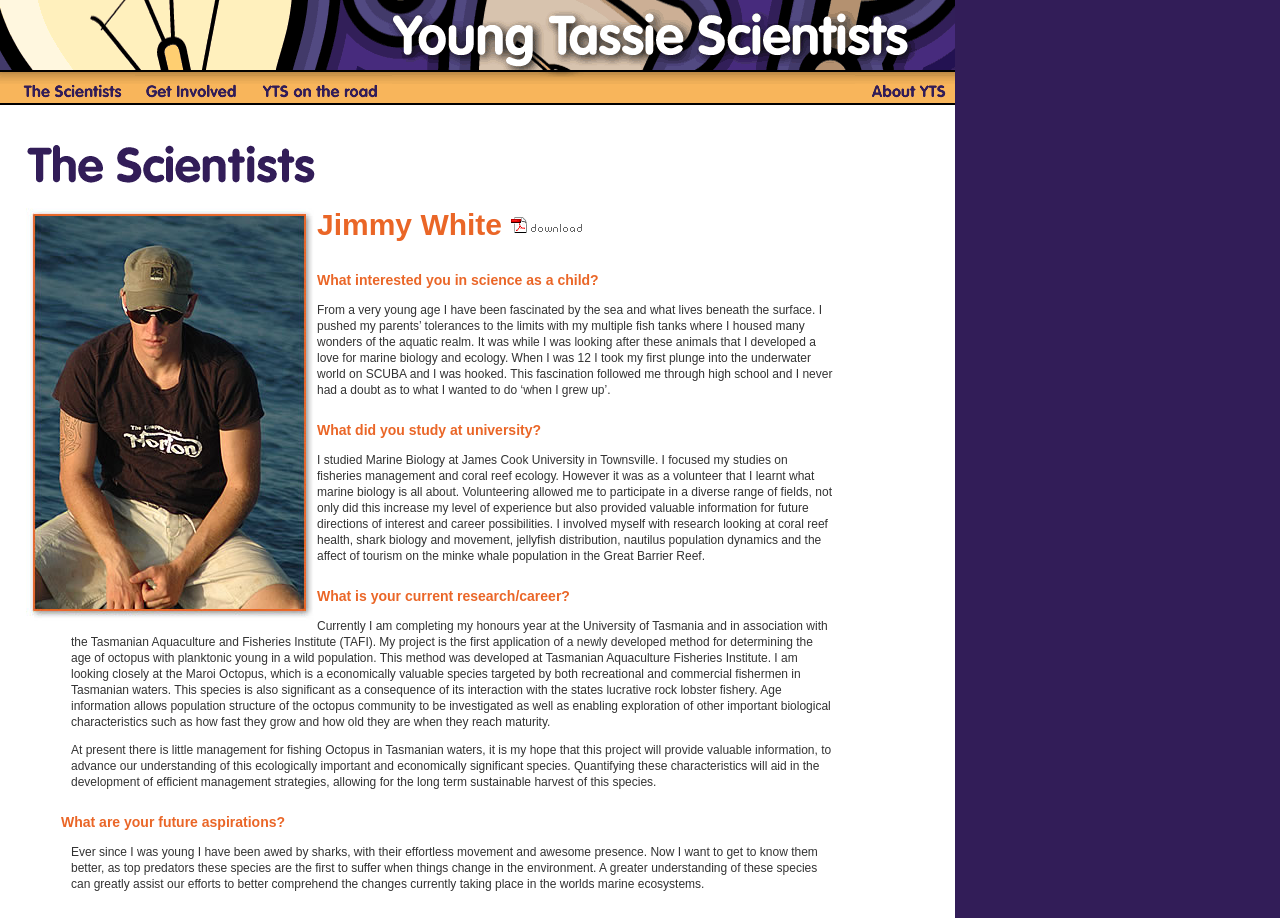Given the element description alt="get involved" name="btn_involved", specify the bounding box coordinates of the corresponding UI element in the format (top-left x, top-left y, bottom-right x, bottom-right y). All values must be between 0 and 1.

[0.105, 0.102, 0.195, 0.118]